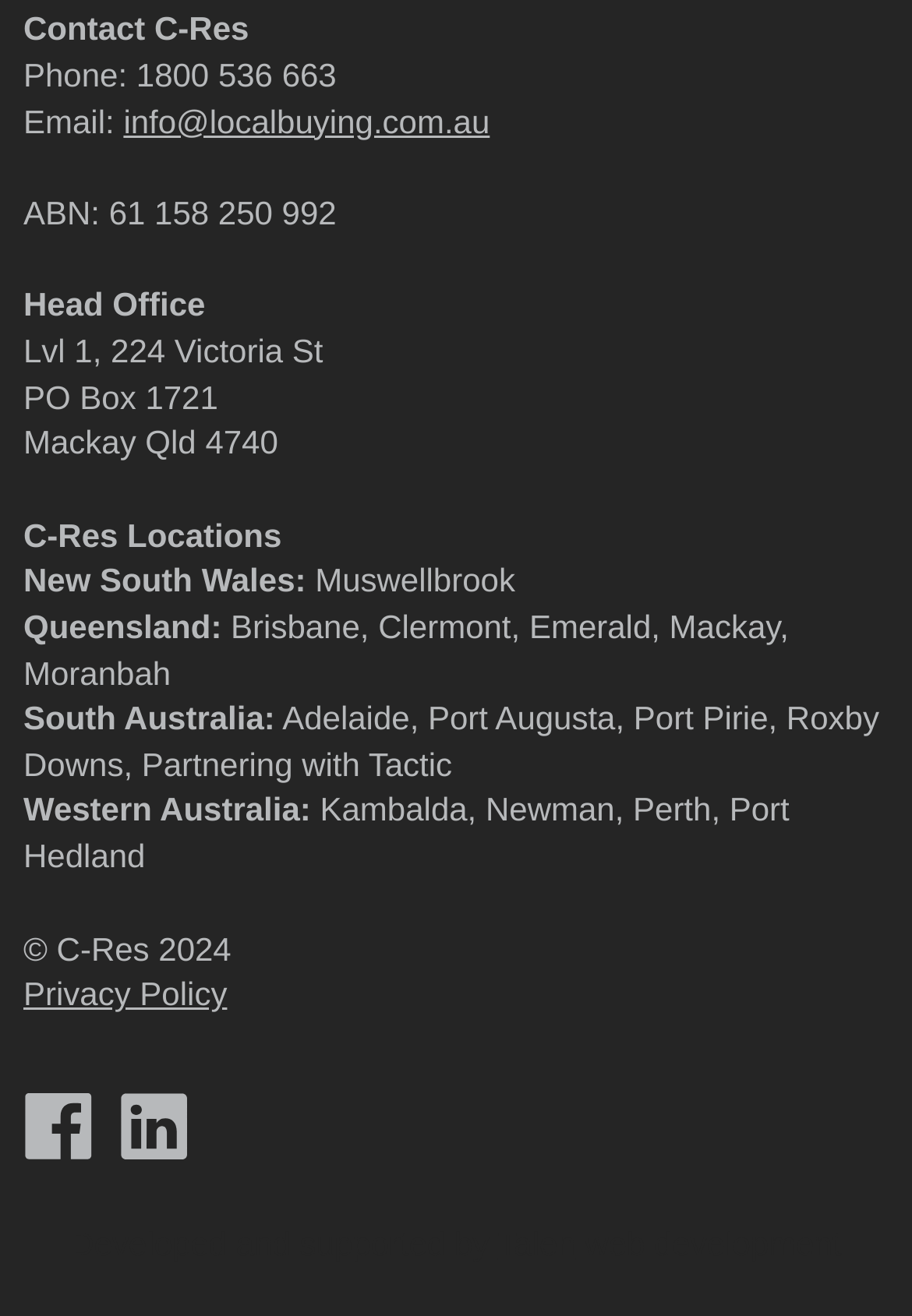Who developed and supported the website?
Please respond to the question with a detailed and informative answer.

I found the developer's name by looking at the bottom of the page, where it says 'Developed and supported by Talen'.